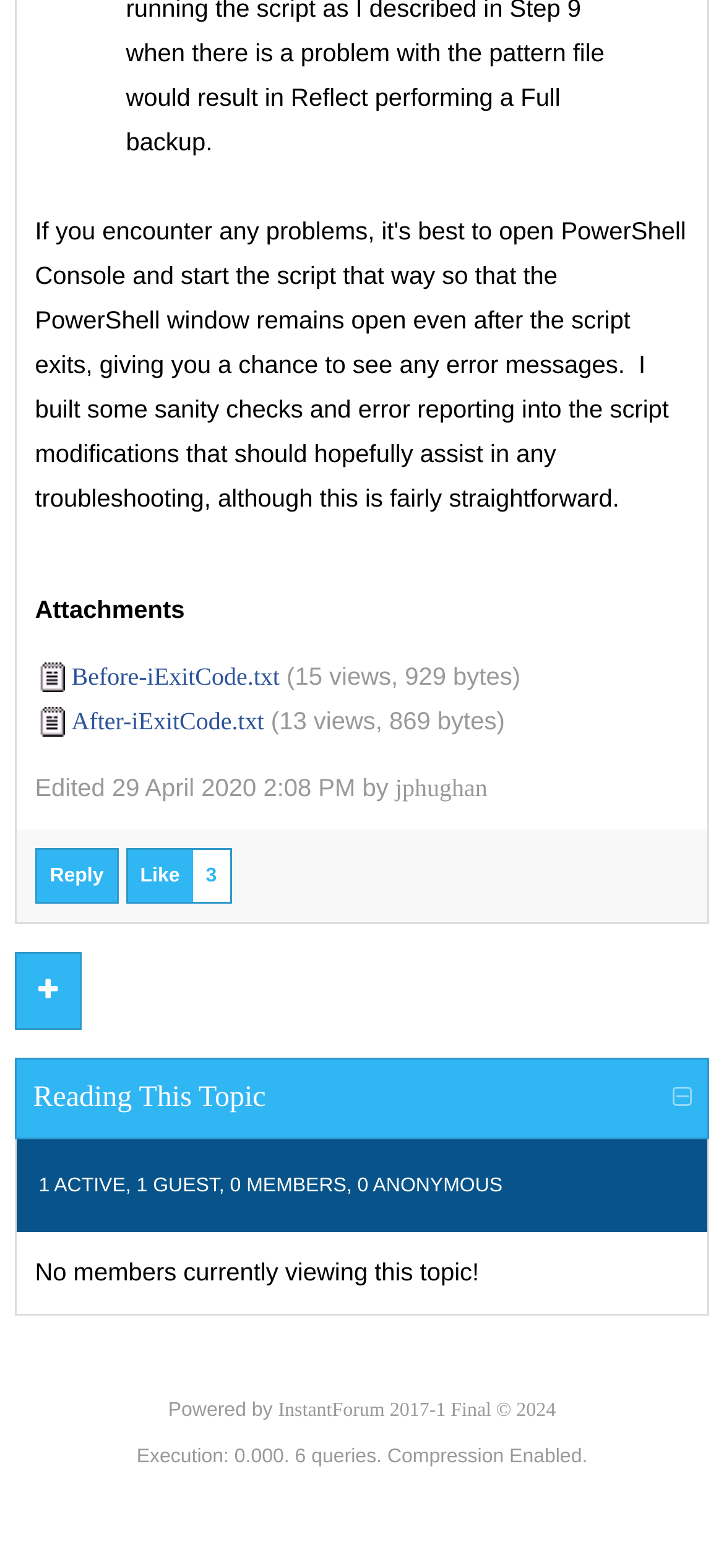Please determine the bounding box coordinates of the element to click on in order to accomplish the following task: "Download After-iExitCode.txt". Ensure the coordinates are four float numbers ranging from 0 to 1, i.e., [left, top, right, bottom].

[0.099, 0.451, 0.365, 0.469]